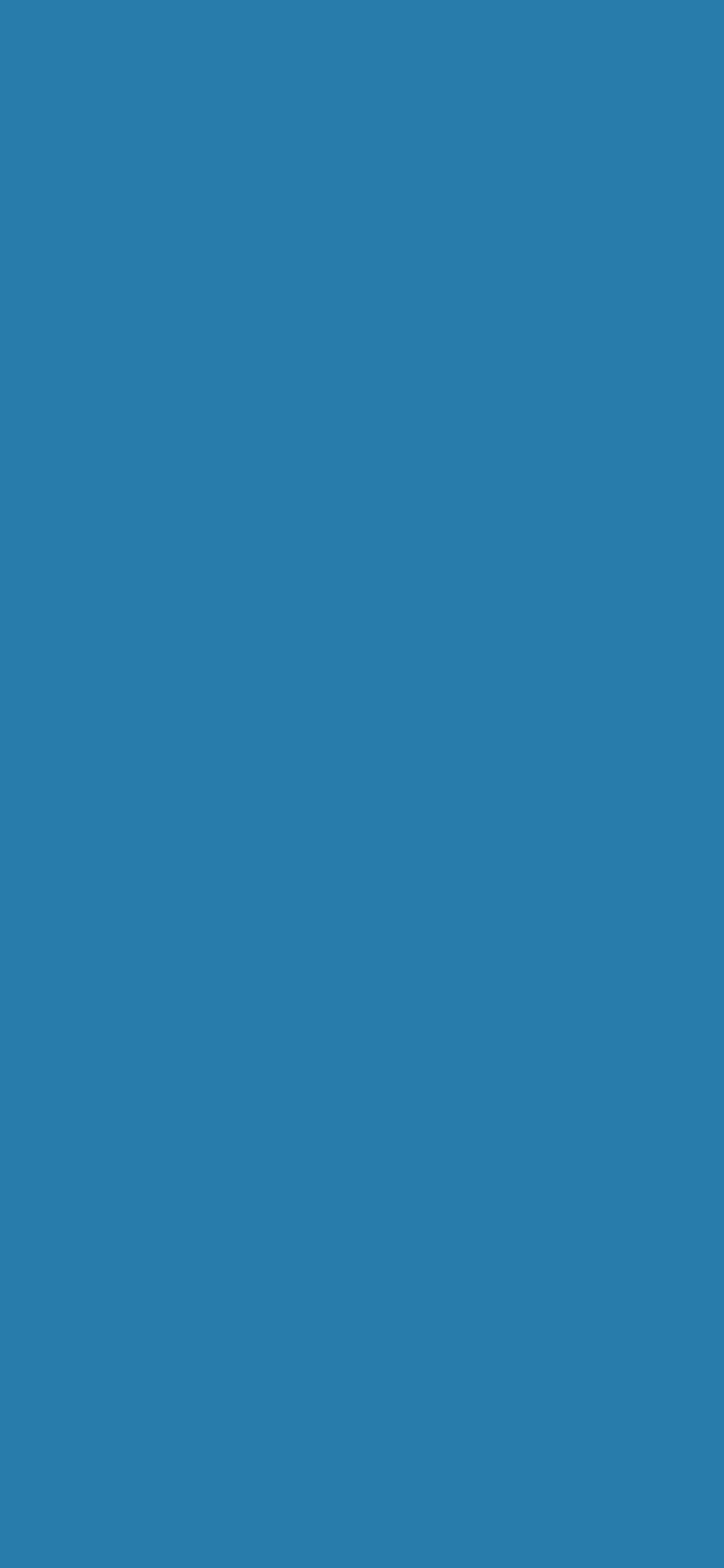Determine the bounding box coordinates of the clickable region to execute the instruction: "Click the 'Contact' link". The coordinates should be four float numbers between 0 and 1, denoted as [left, top, right, bottom].

[0.038, 0.651, 0.962, 0.71]